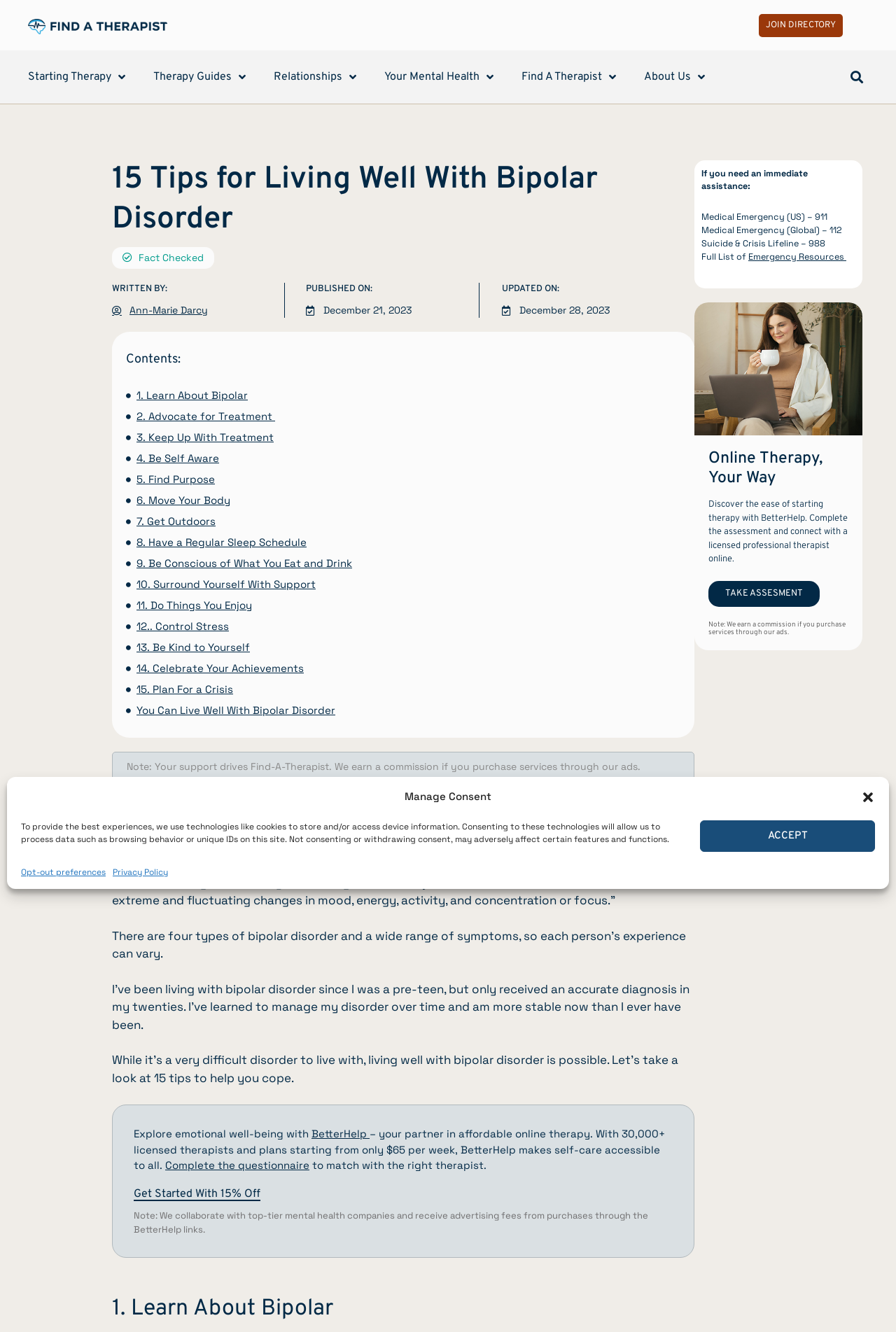Show the bounding box coordinates of the element that should be clicked to complete the task: "Search for a therapist".

[0.943, 0.049, 0.969, 0.066]